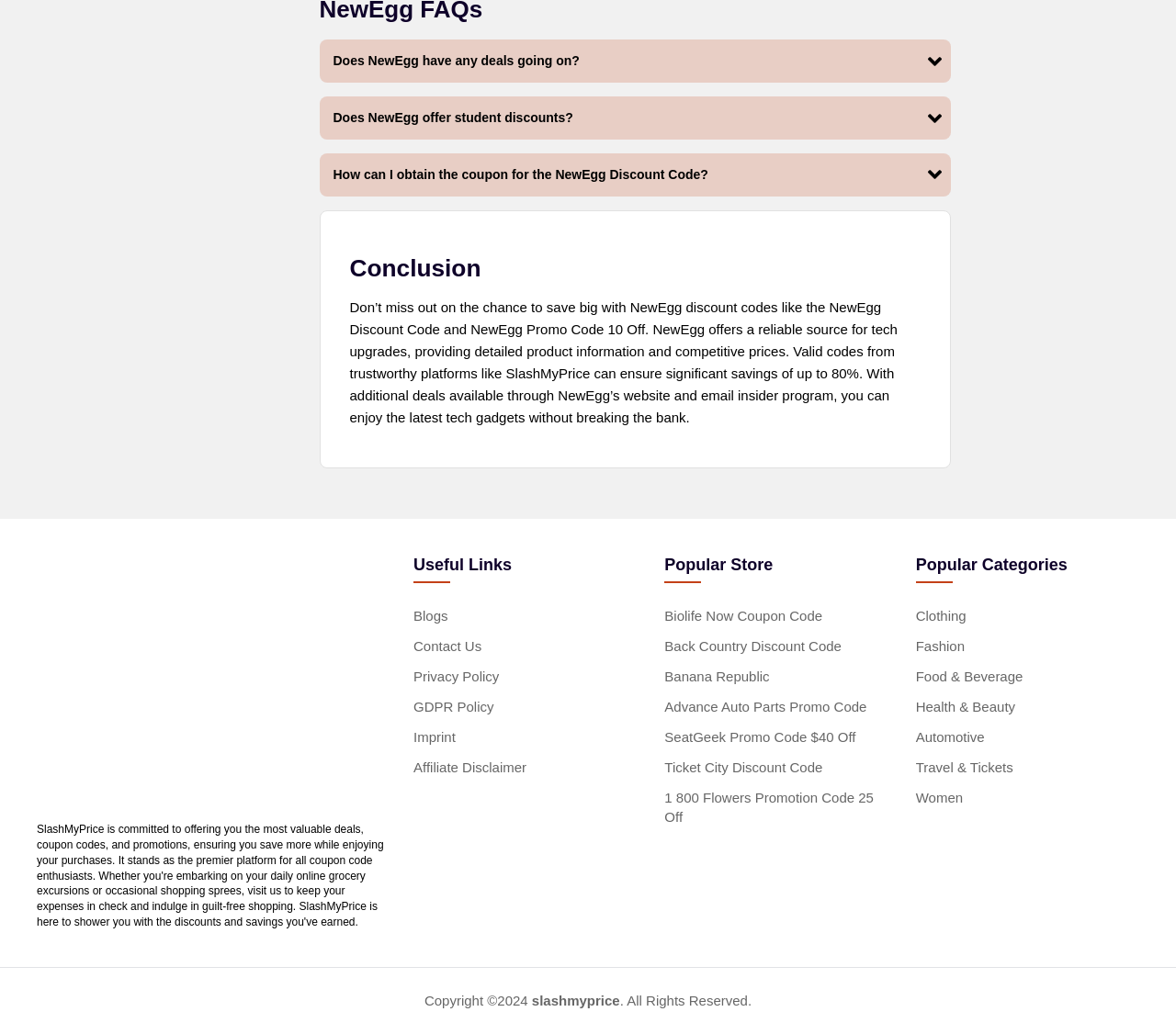What categories of products are available on the website?
Please elaborate on the answer to the question with detailed information.

I found this information in the 'Popular Categories' section, which lists various categories such as 'Clothing', 'Fashion', 'Food & Beverage', and more. This suggests that the website offers a range of products across different categories.